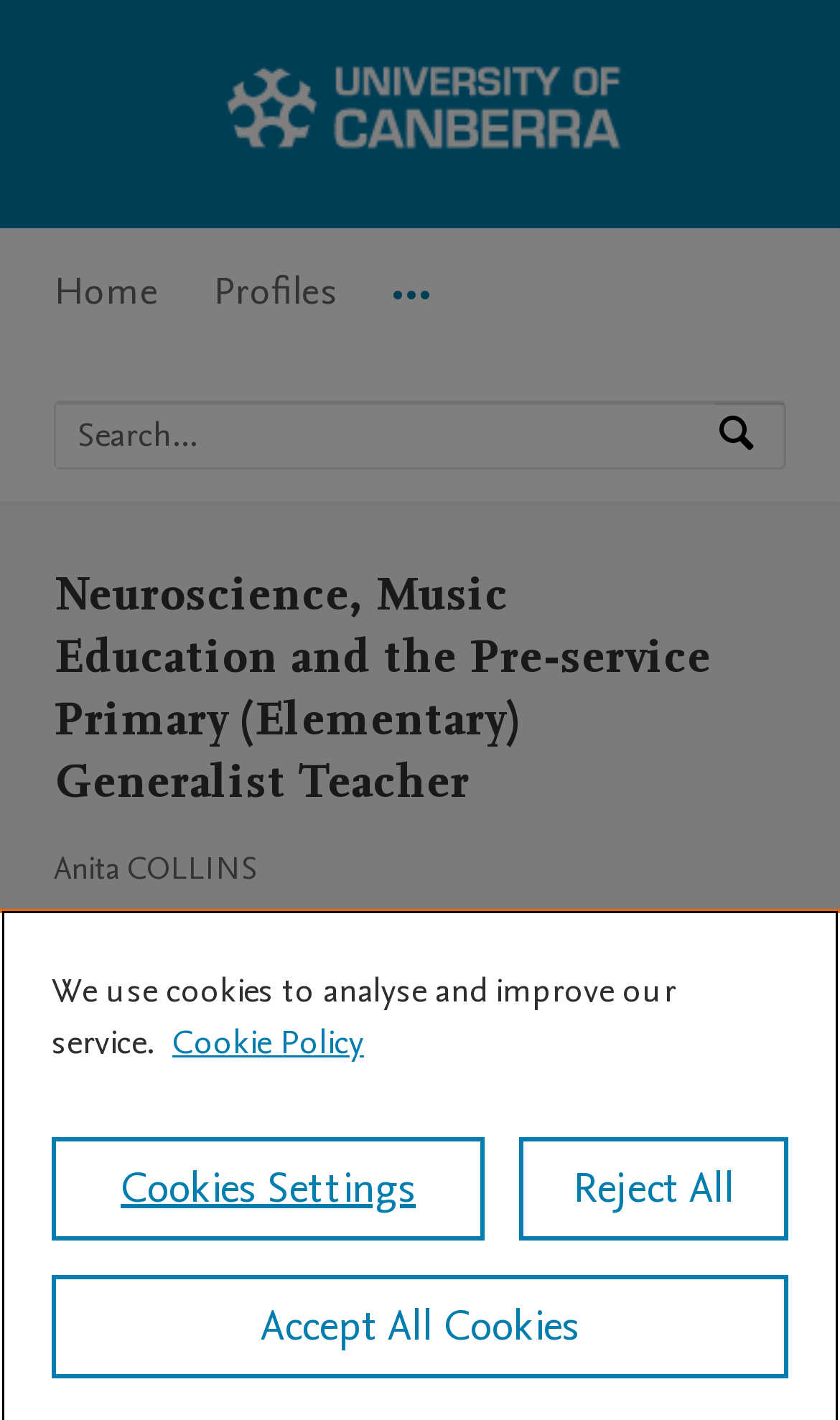How many citations does this work have?
Please give a detailed and elaborate answer to the question.

I found the number of citations by looking at the link element with the text 'Source: Scopus: 5' at coordinates [0.321, 0.801, 0.372, 0.854]. This element is part of the publication metrics section, which suggests that it is providing information about the work's citations.